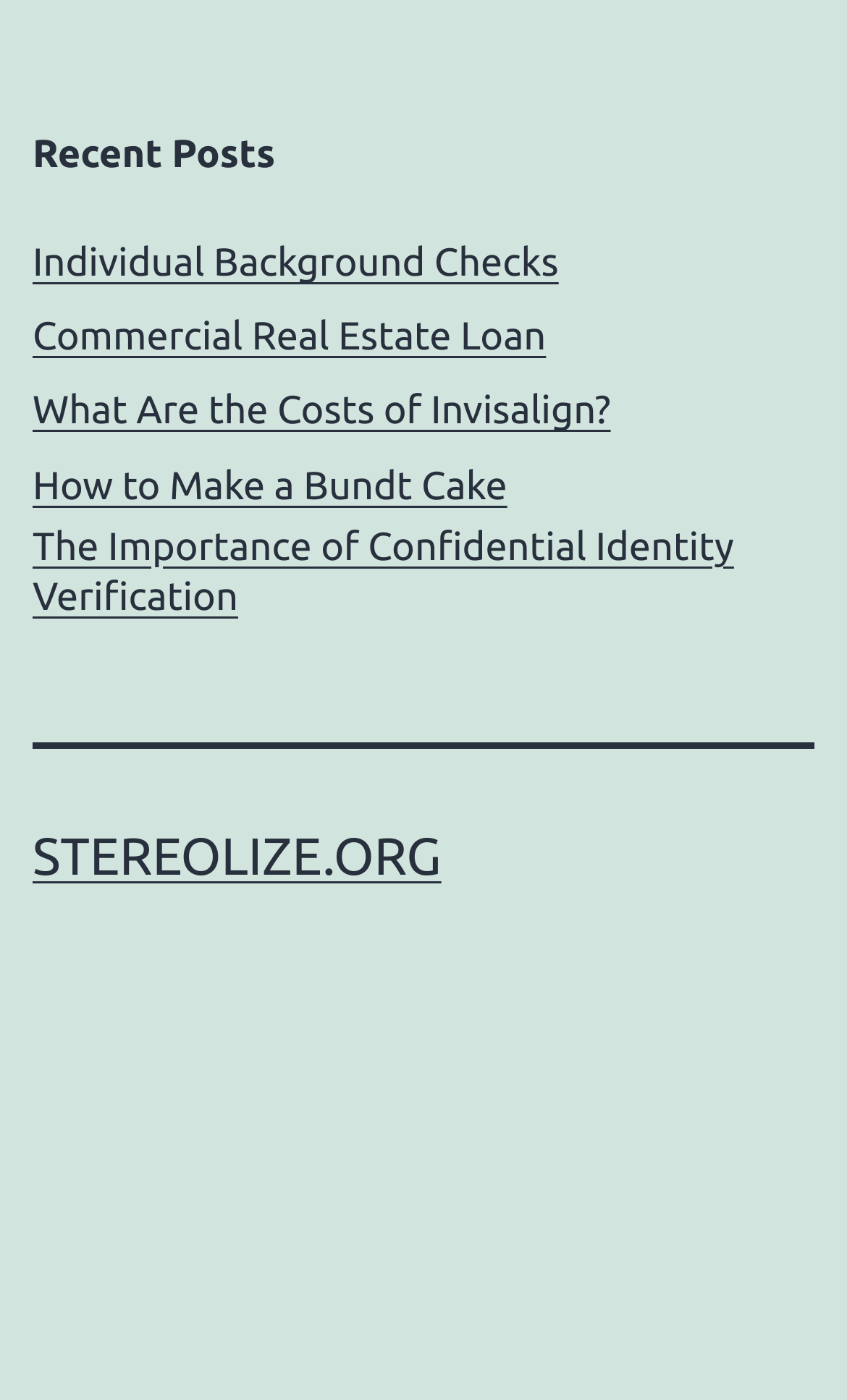Respond to the following query with just one word or a short phrase: 
What is the title of the next post?

What is a Compact Car?